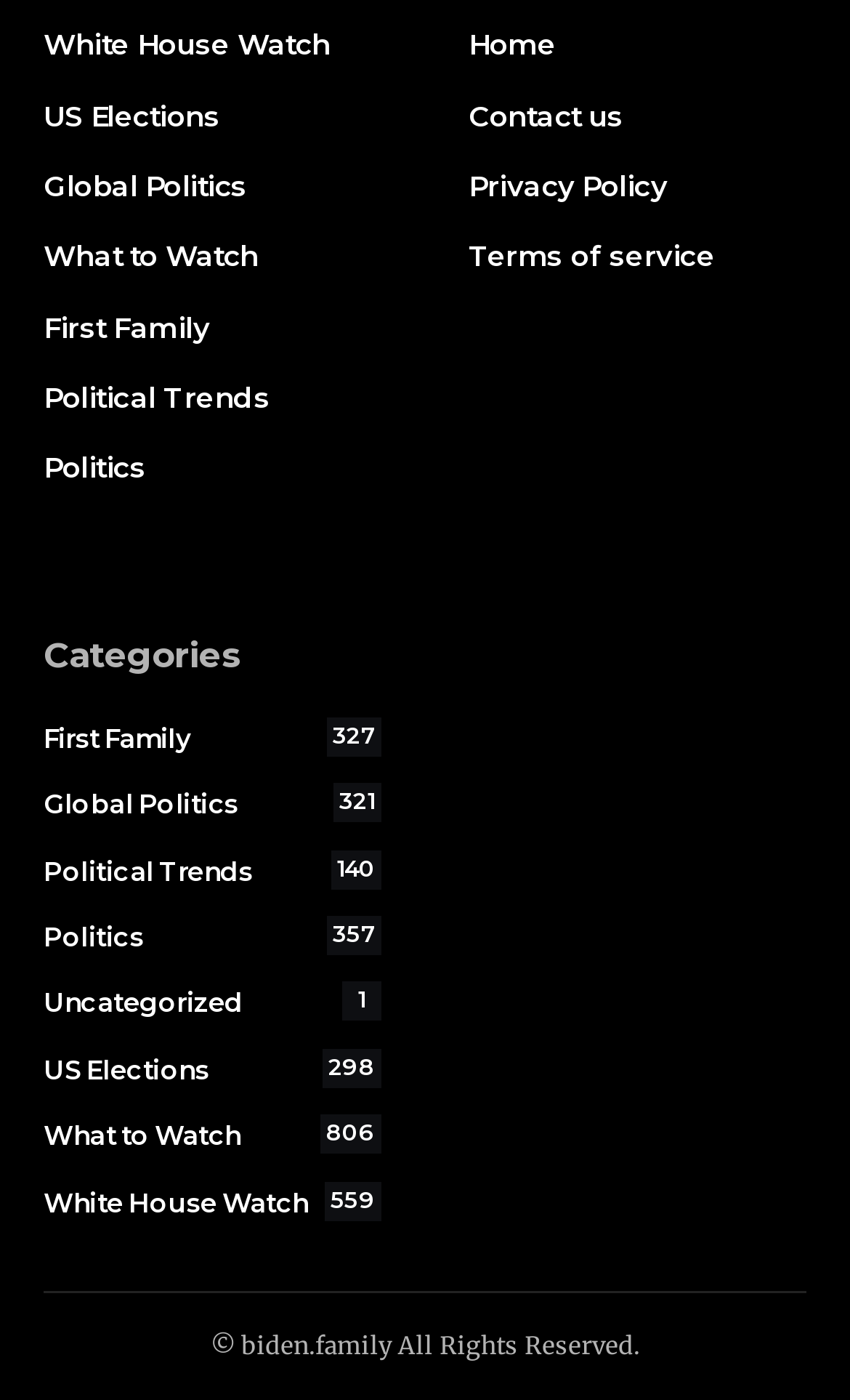Highlight the bounding box coordinates of the region I should click on to meet the following instruction: "view Political Trends".

[0.051, 0.259, 0.449, 0.309]